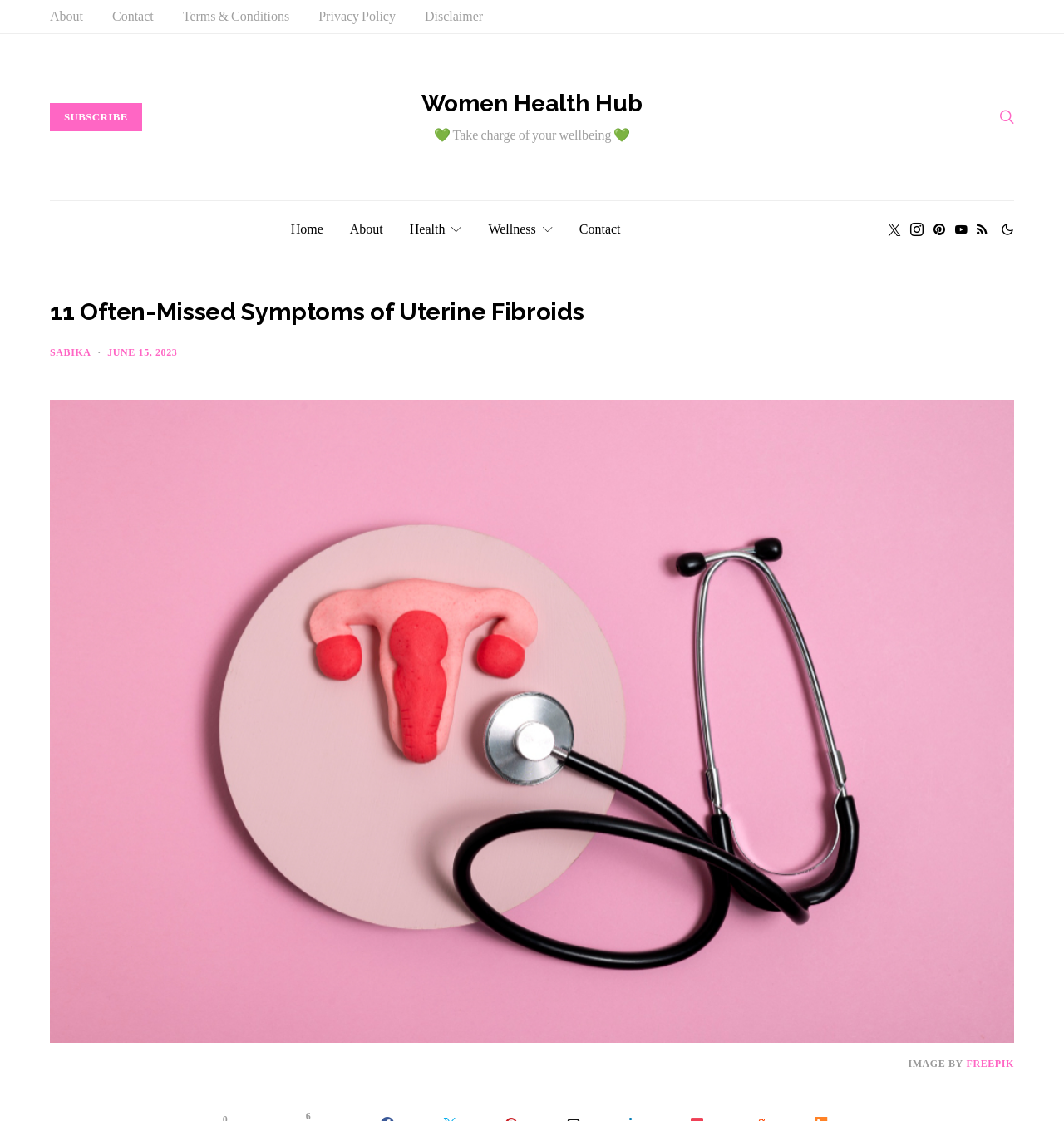Determine the bounding box coordinates of the area to click in order to meet this instruction: "Contact the university".

None